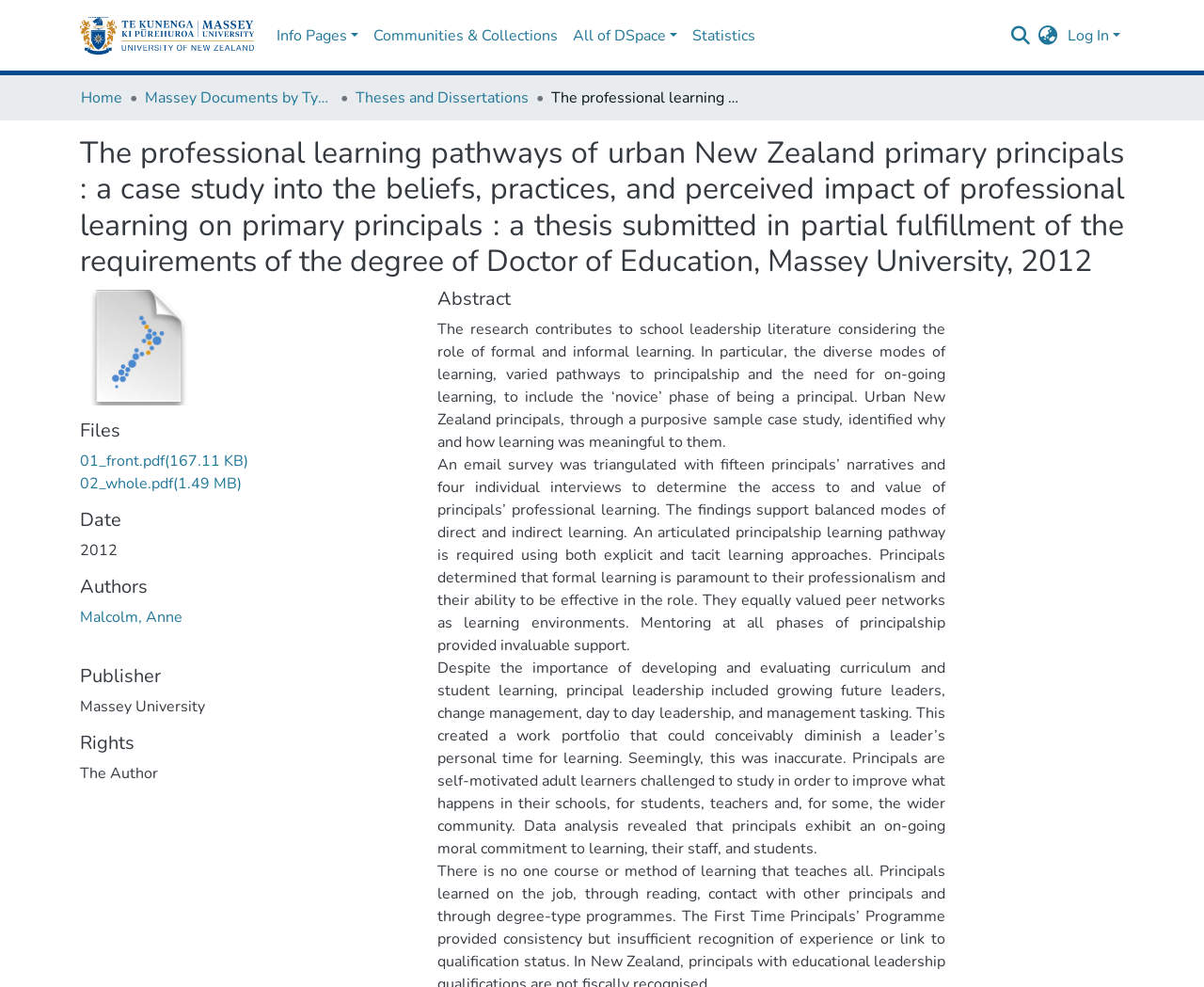Determine the bounding box coordinates in the format (top-left x, top-left y, bottom-right x, bottom-right y). Ensure all values are floating point numbers between 0 and 1. Identify the bounding box of the UI element described by: Log In

[0.884, 0.026, 0.934, 0.047]